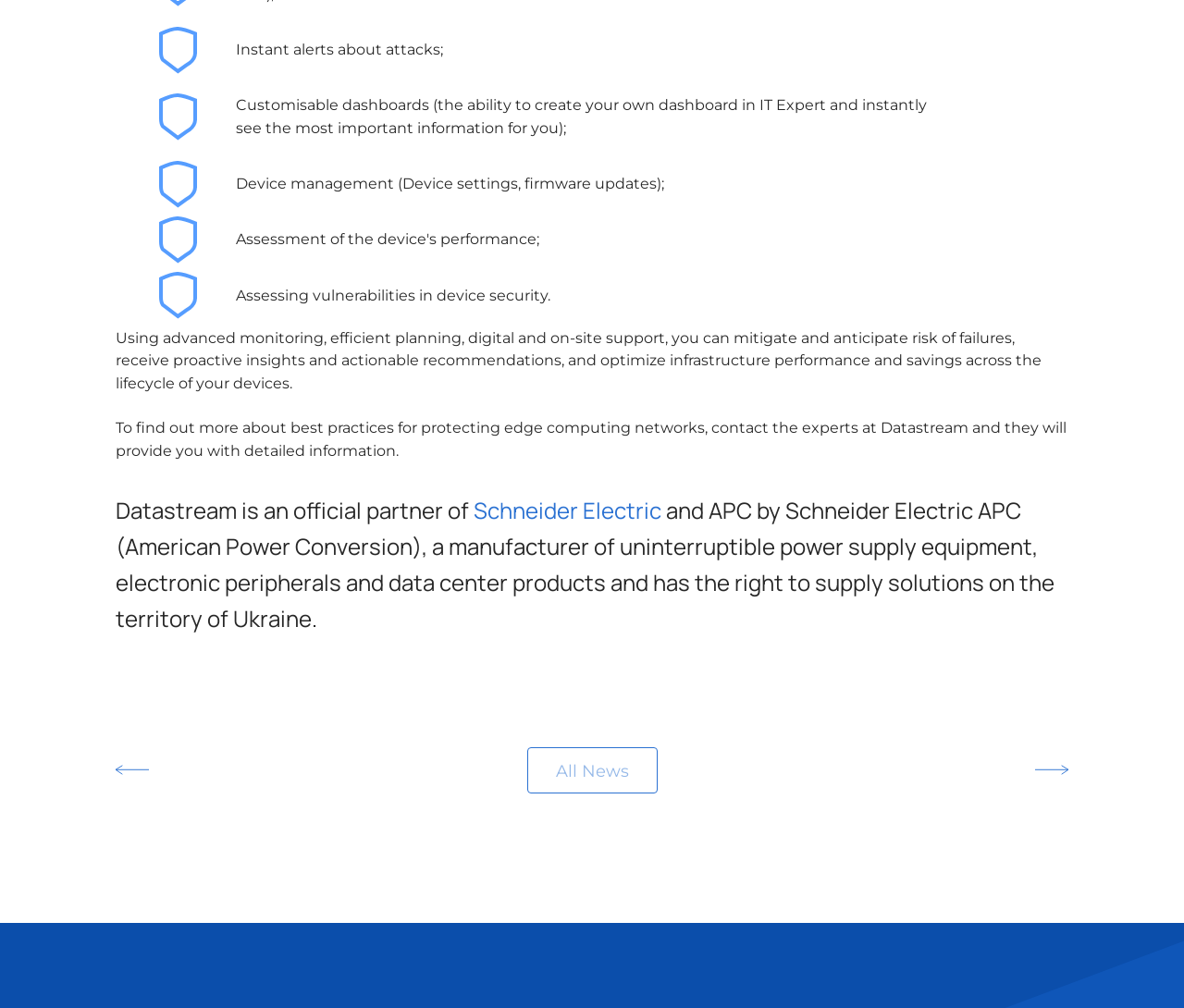What is the focus of device management?
Based on the image, provide a one-word or brief-phrase response.

Device settings and firmware updates